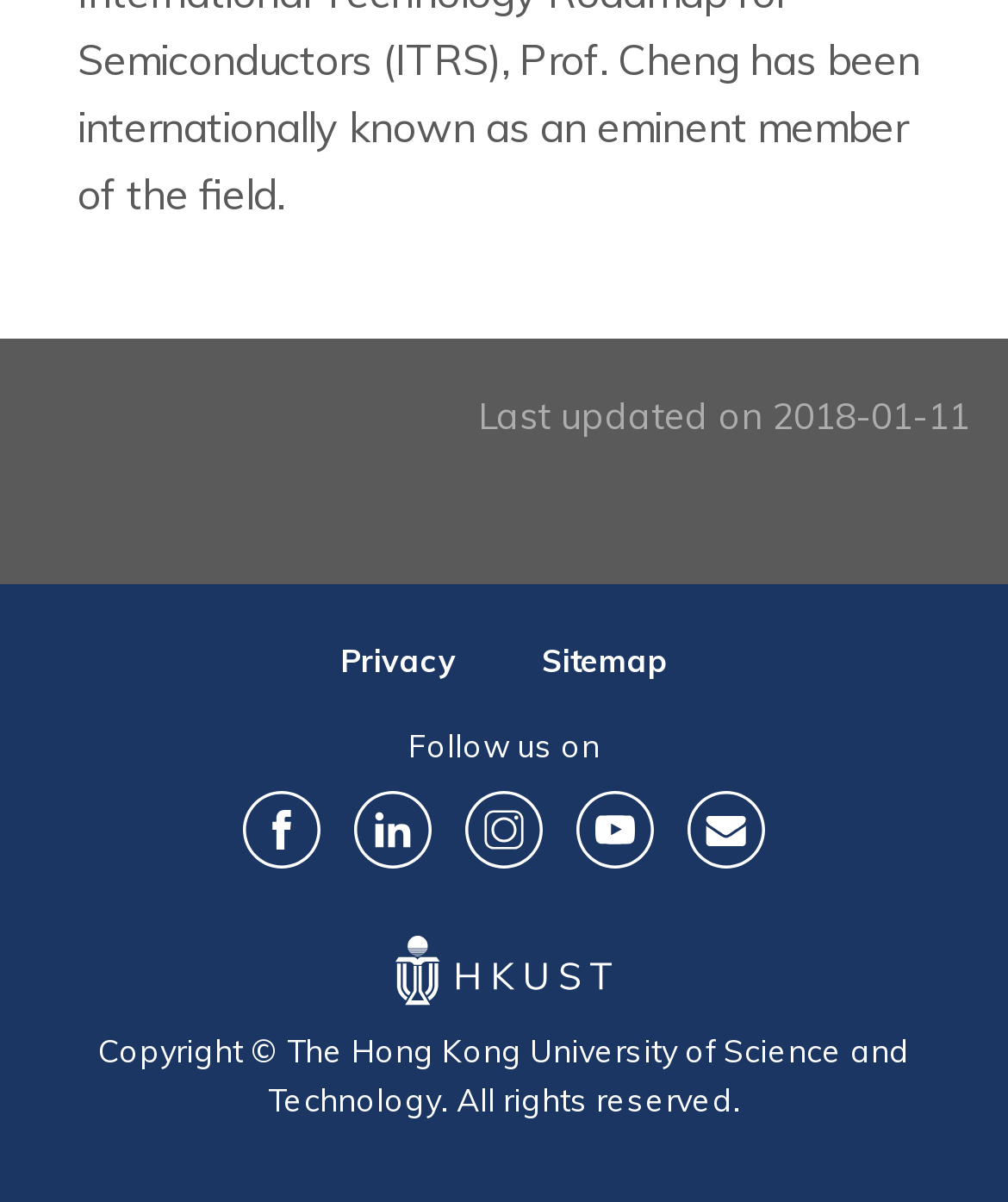How many links are there in the footer?
Please give a detailed and elaborate explanation in response to the question.

I looked at the links at the bottom of the page and counted the number of links, which are 'Privacy', 'Sitemap', 'Contact Us', 'HKUST Logo', and the social media links.